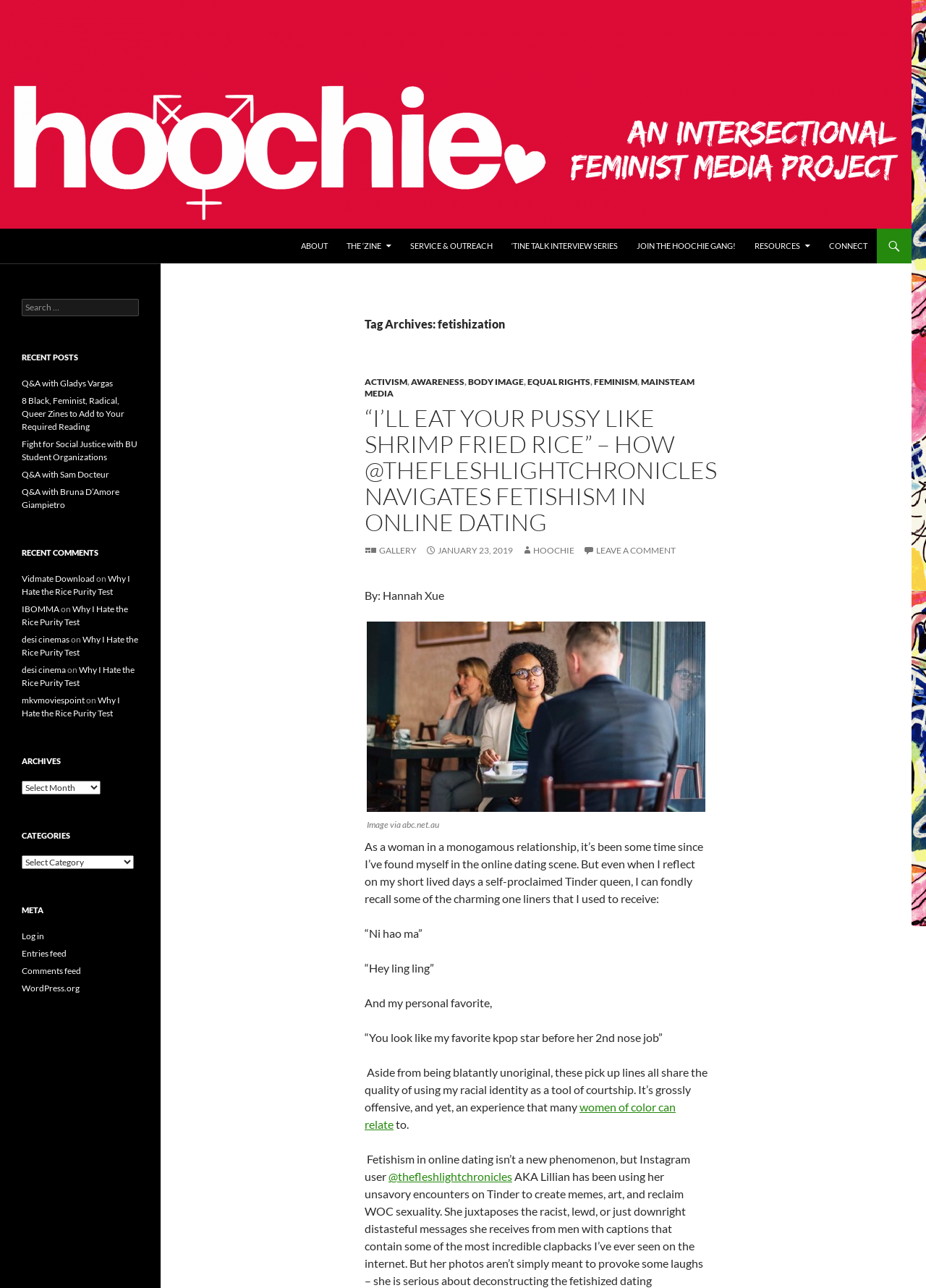Please determine the bounding box coordinates for the element that should be clicked to follow these instructions: "Select a category".

[0.023, 0.664, 0.145, 0.675]